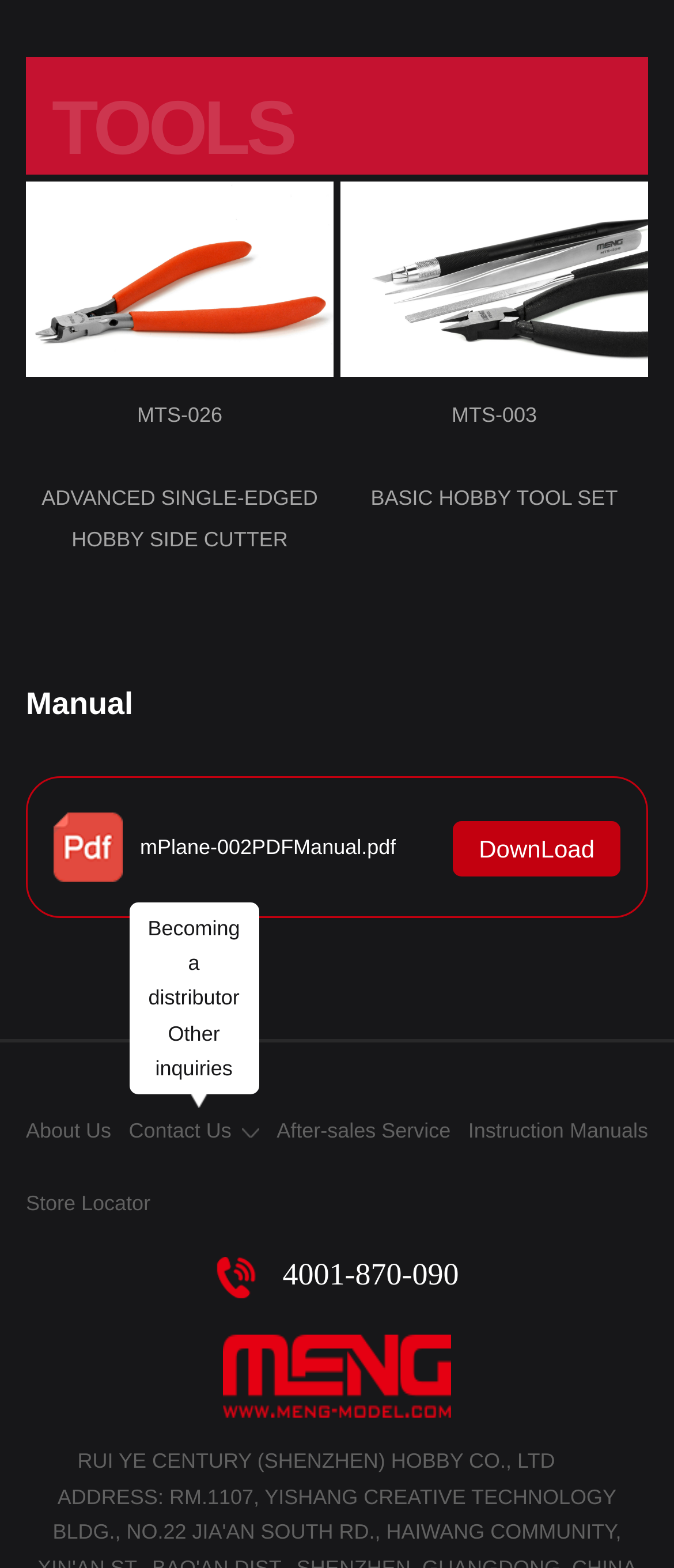Please identify the bounding box coordinates of the element's region that should be clicked to execute the following instruction: "Find a store location". The bounding box coordinates must be four float numbers between 0 and 1, i.e., [left, top, right, bottom].

[0.038, 0.745, 0.223, 0.791]